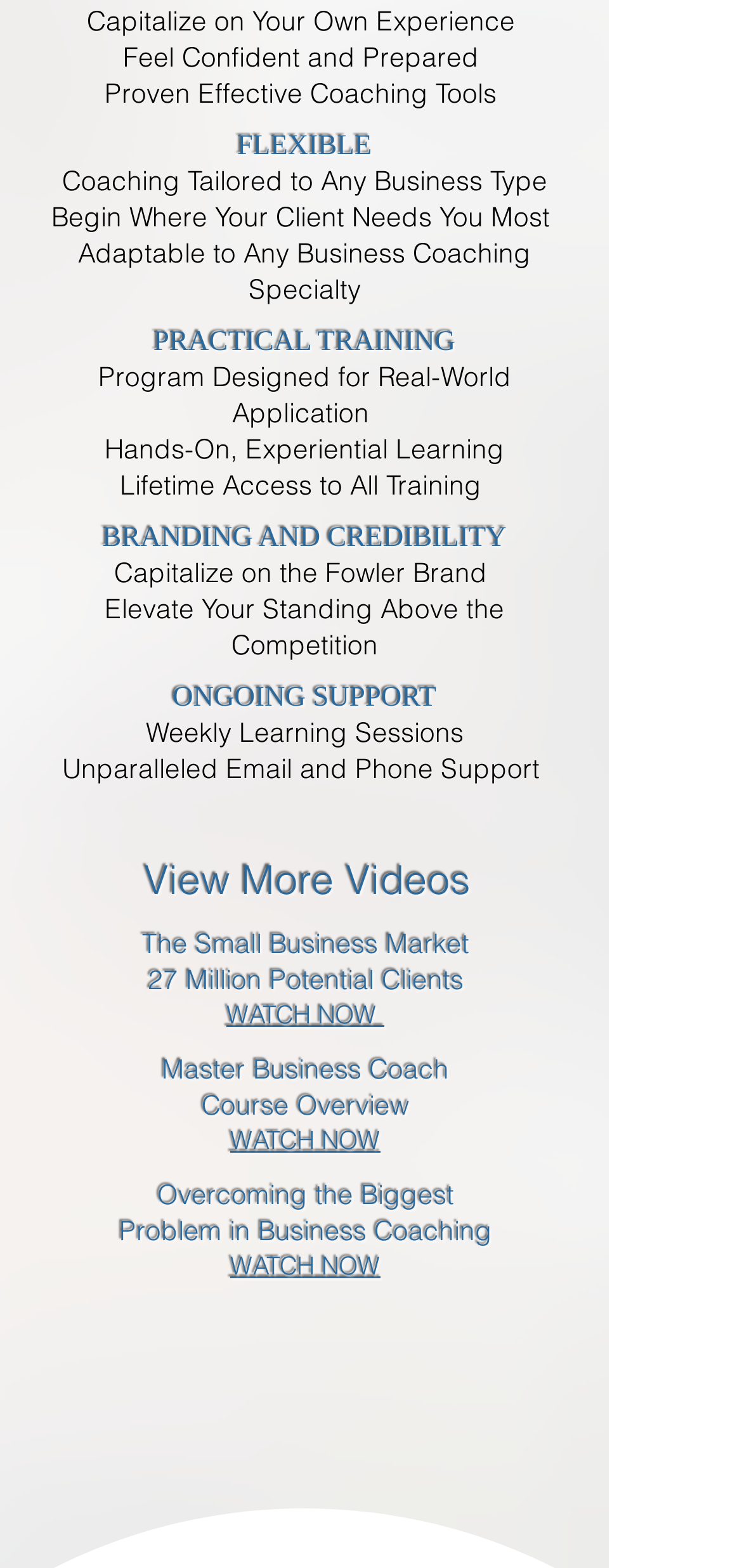What is the benefit of the 'BRANDING AND CREDIBILITY' section?
Provide a thorough and detailed answer to the question.

The 'BRANDING AND CREDIBILITY' section suggests that capitalizing on the Fowler brand can help elevate one's standing above the competition, implying increased credibility and recognition.